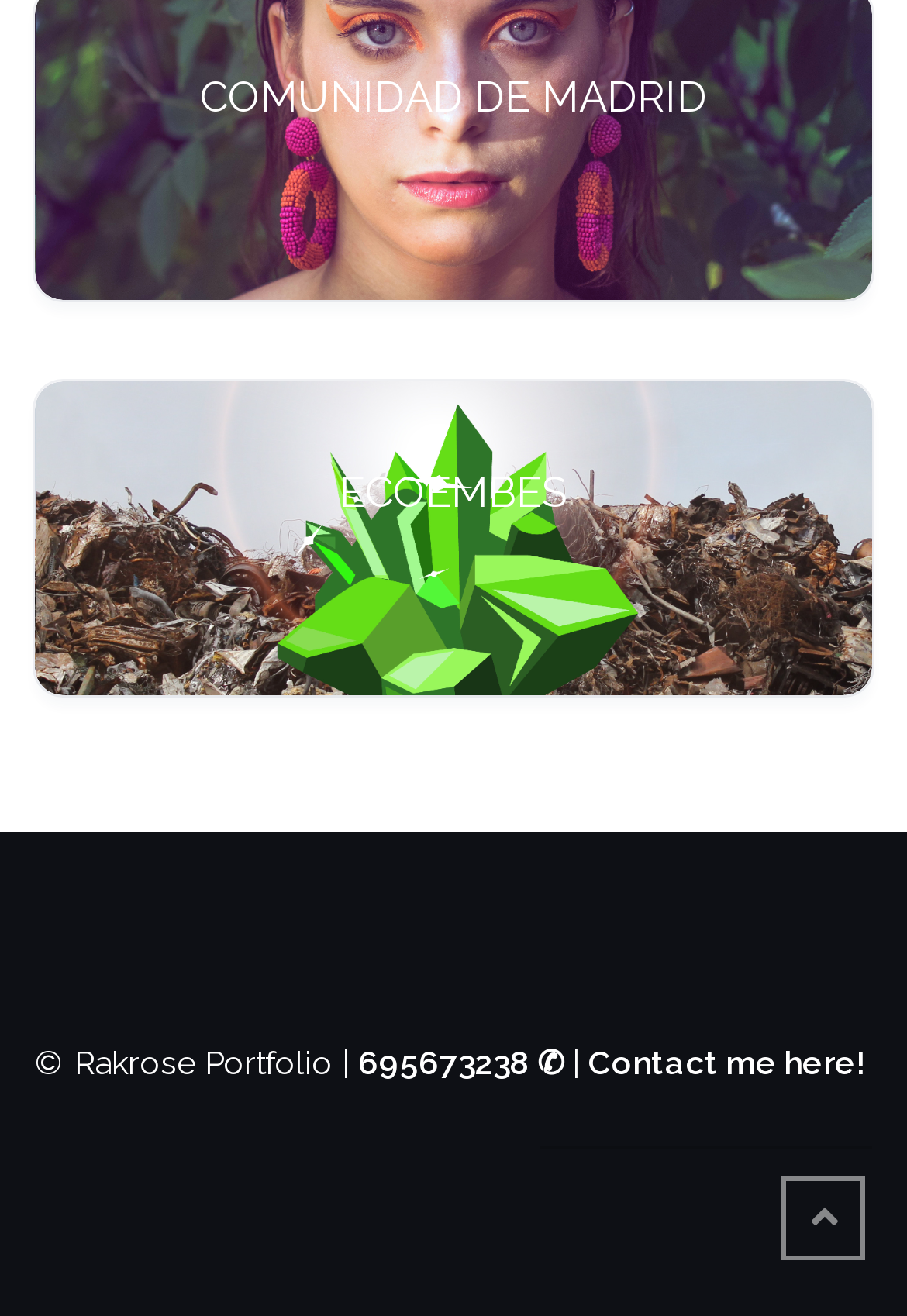Please answer the following question using a single word or phrase: 
What is the copyright information?

Rakrose Portfolio